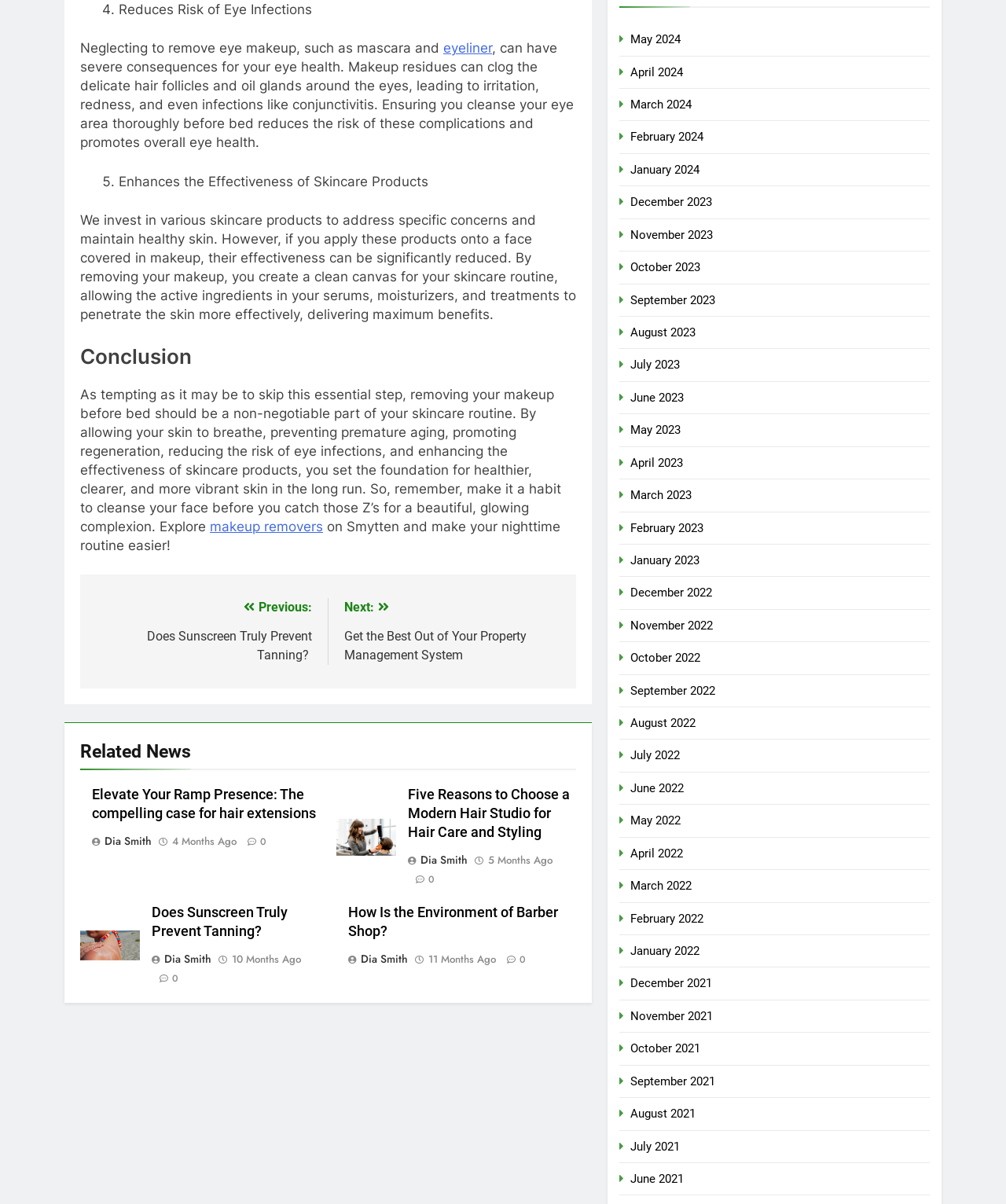Determine the bounding box coordinates of the region to click in order to accomplish the following instruction: "Read the article 'Elevate Your Ramp Presence: The compelling case for hair extensions'". Provide the coordinates as four float numbers between 0 and 1, specifically [left, top, right, bottom].

[0.091, 0.653, 0.318, 0.684]